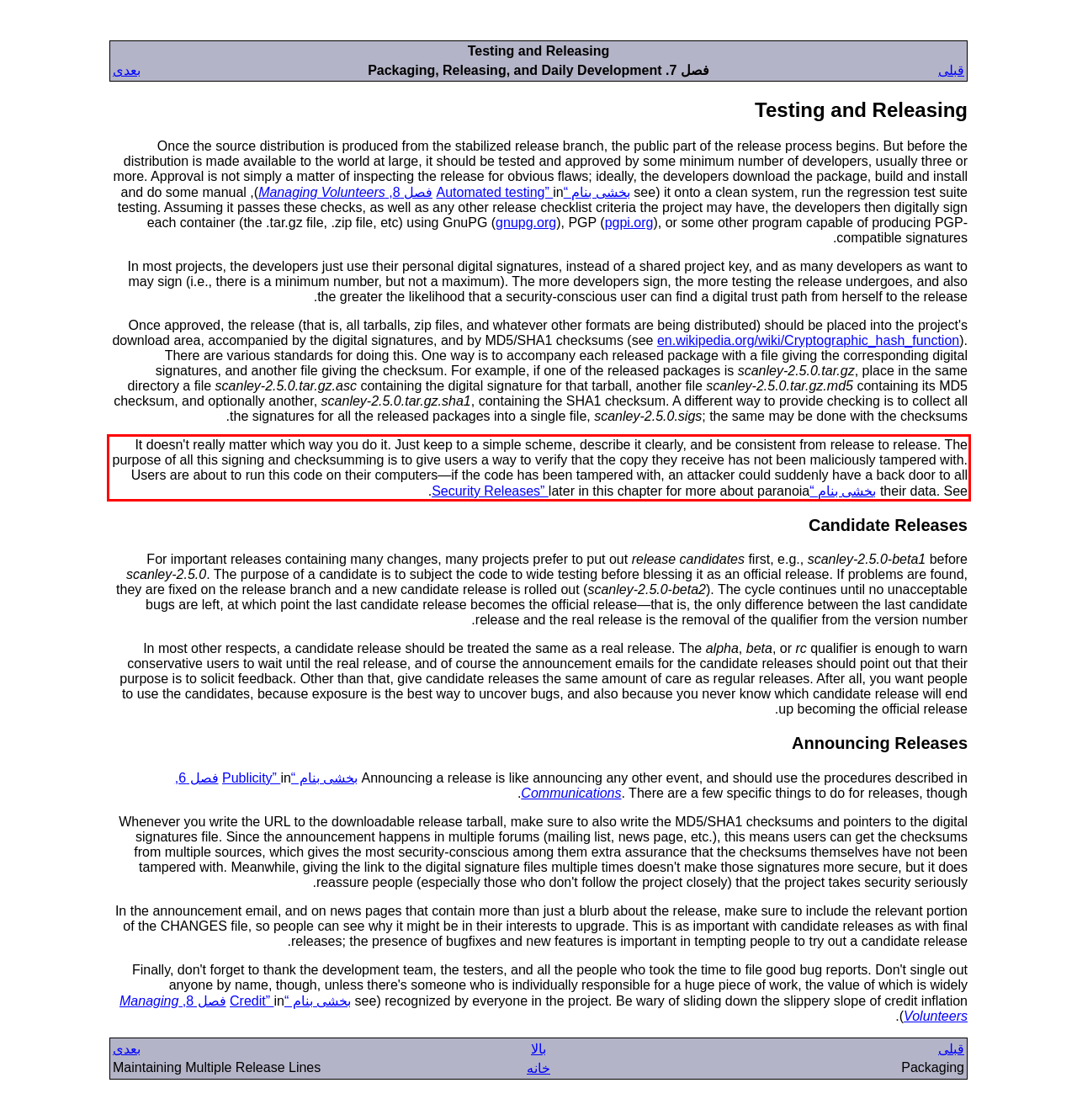You are looking at a screenshot of a webpage with a red rectangle bounding box. Use OCR to identify and extract the text content found inside this red bounding box.

It doesn't really matter which way you do it. Just keep to a simple scheme, describe it clearly, and be consistent from release to release. The purpose of all this signing and checksumming is to give users a way to verify that the copy they receive has not been maliciously tampered with. Users are about to run this code on their computers—if the code has been tampered with, an attacker could suddenly have a back door to all their data. See بخشی بنام “Security Releases” later in this chapter for more about paranoia.